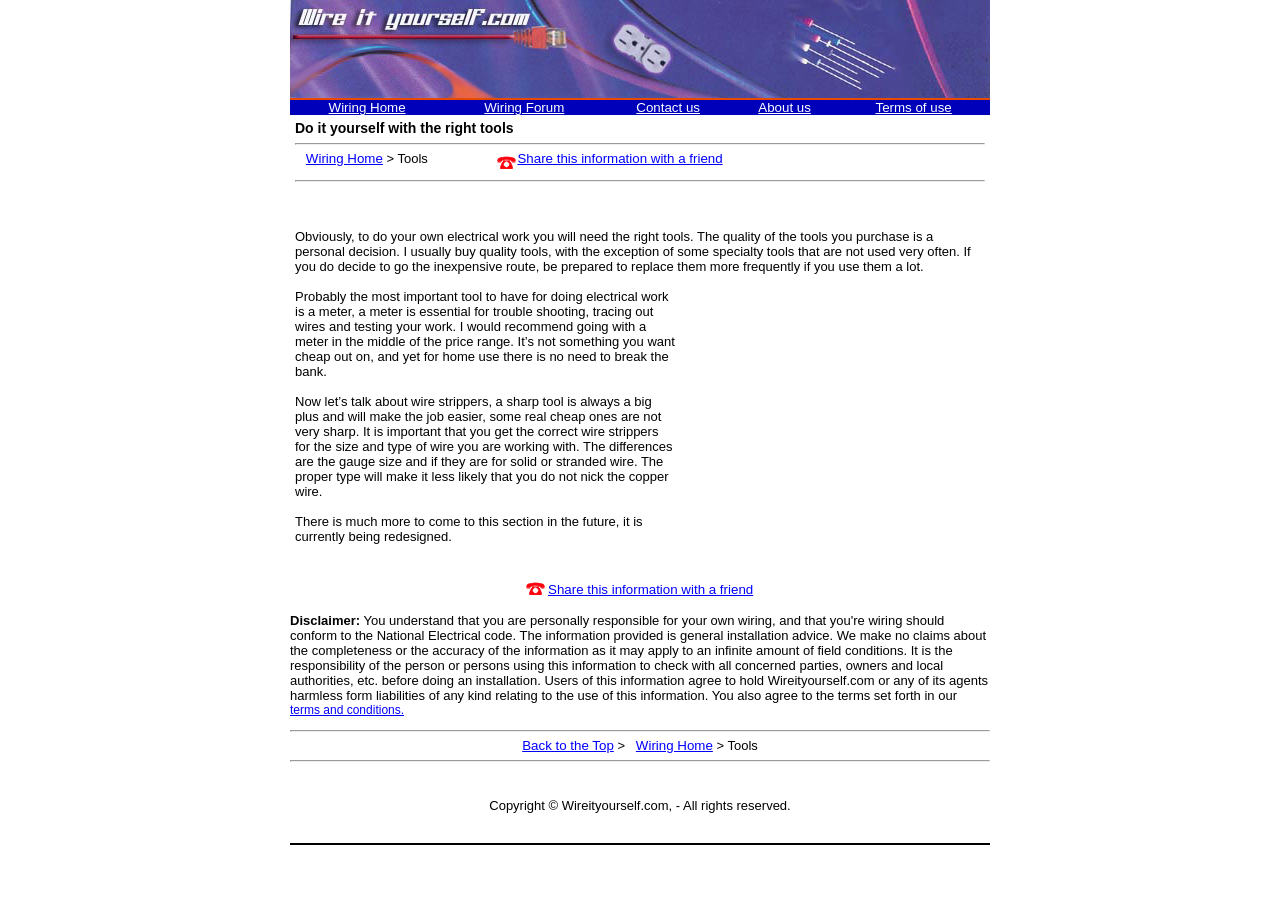Indicate the bounding box coordinates of the element that must be clicked to execute the instruction: "Click on 'Contact us'". The coordinates should be given as four float numbers between 0 and 1, i.e., [left, top, right, bottom].

[0.497, 0.111, 0.547, 0.127]